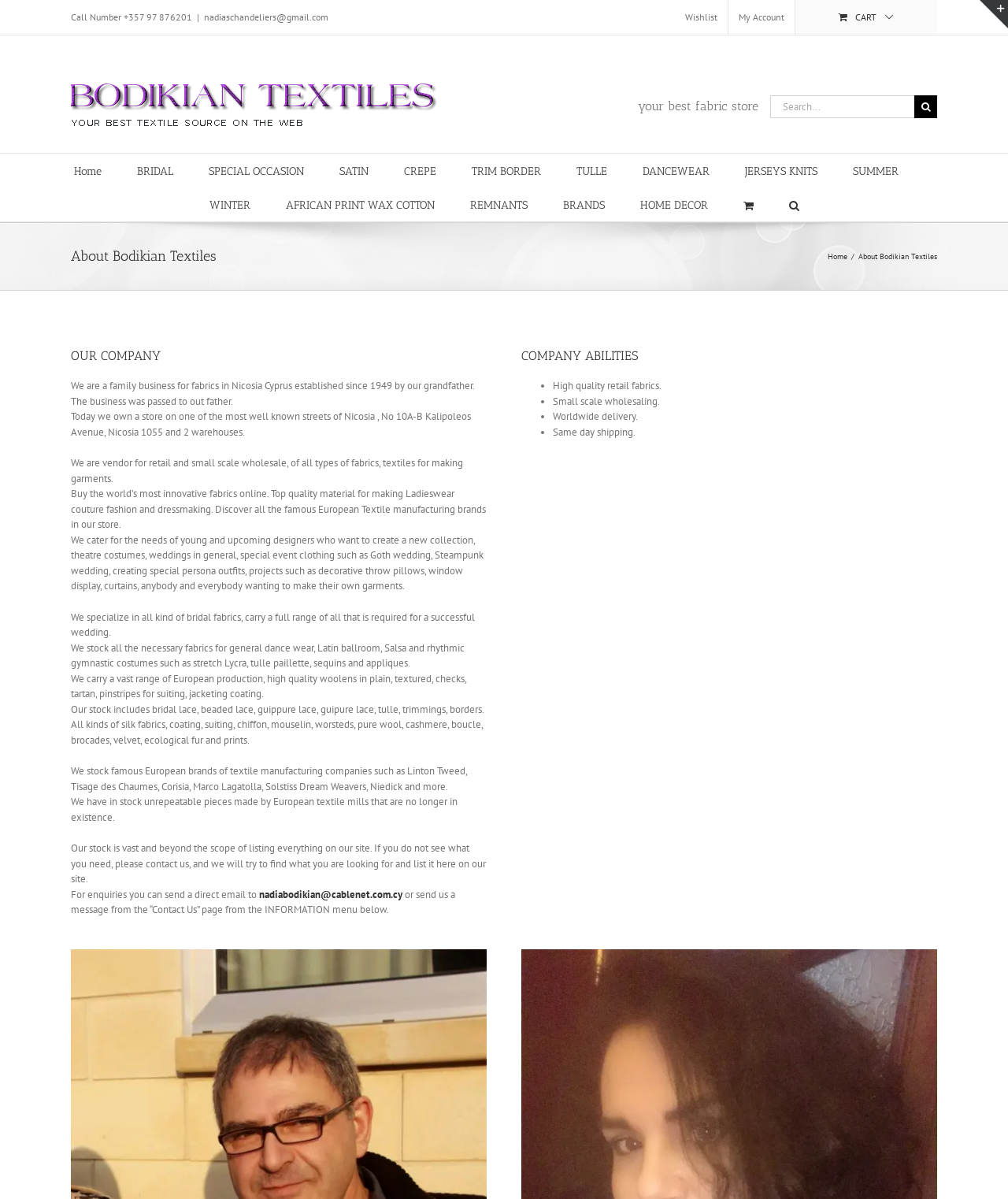What types of fabrics does the company specialize in?
Offer a detailed and exhaustive answer to the question.

The company specializes in various types of fabrics, including bridal fabrics, which is mentioned in the 'OUR COMPANY' section of the webpage.